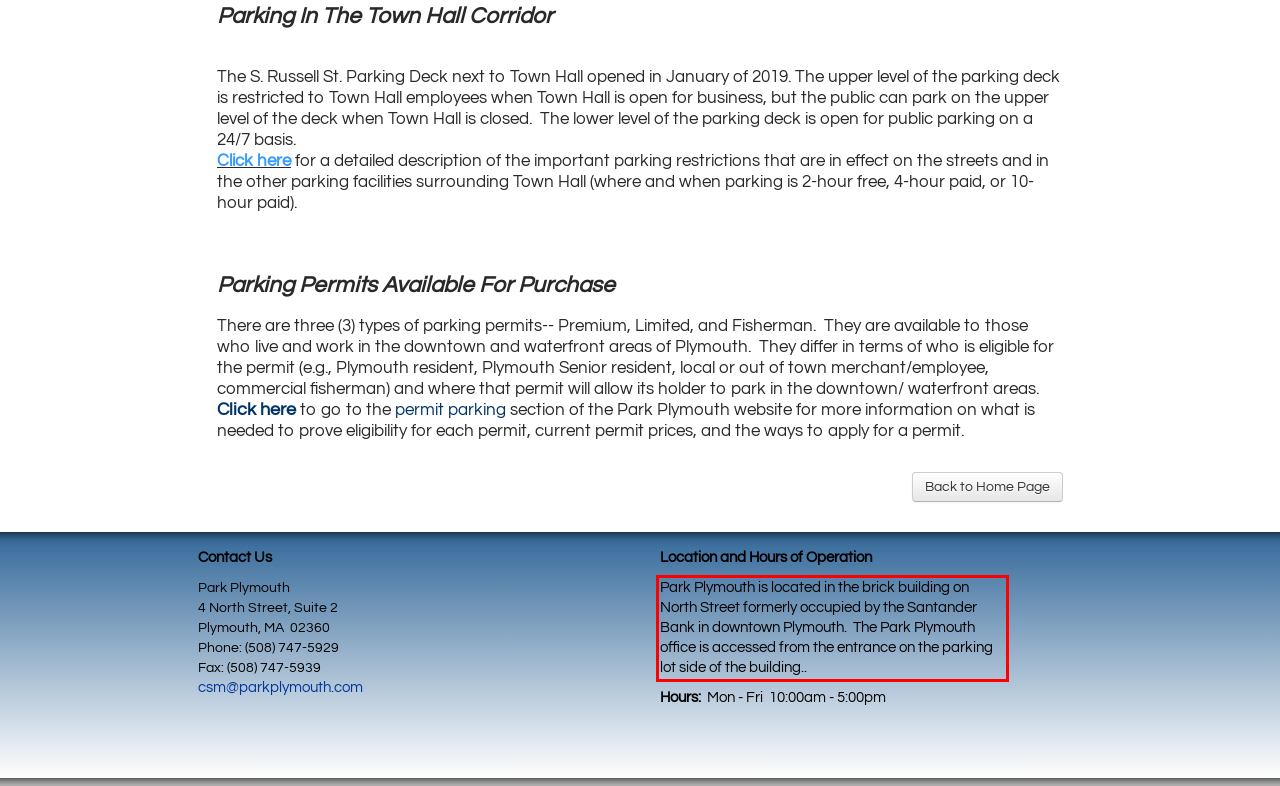The screenshot provided shows a webpage with a red bounding box. Apply OCR to the text within this red bounding box and provide the extracted content.

Park Plymouth is located in the brick building on North Street formerly occupied by the Santander Bank in downtown Plymouth. The Park Plymouth office is accessed from the entrance on the parking lot side of the building..